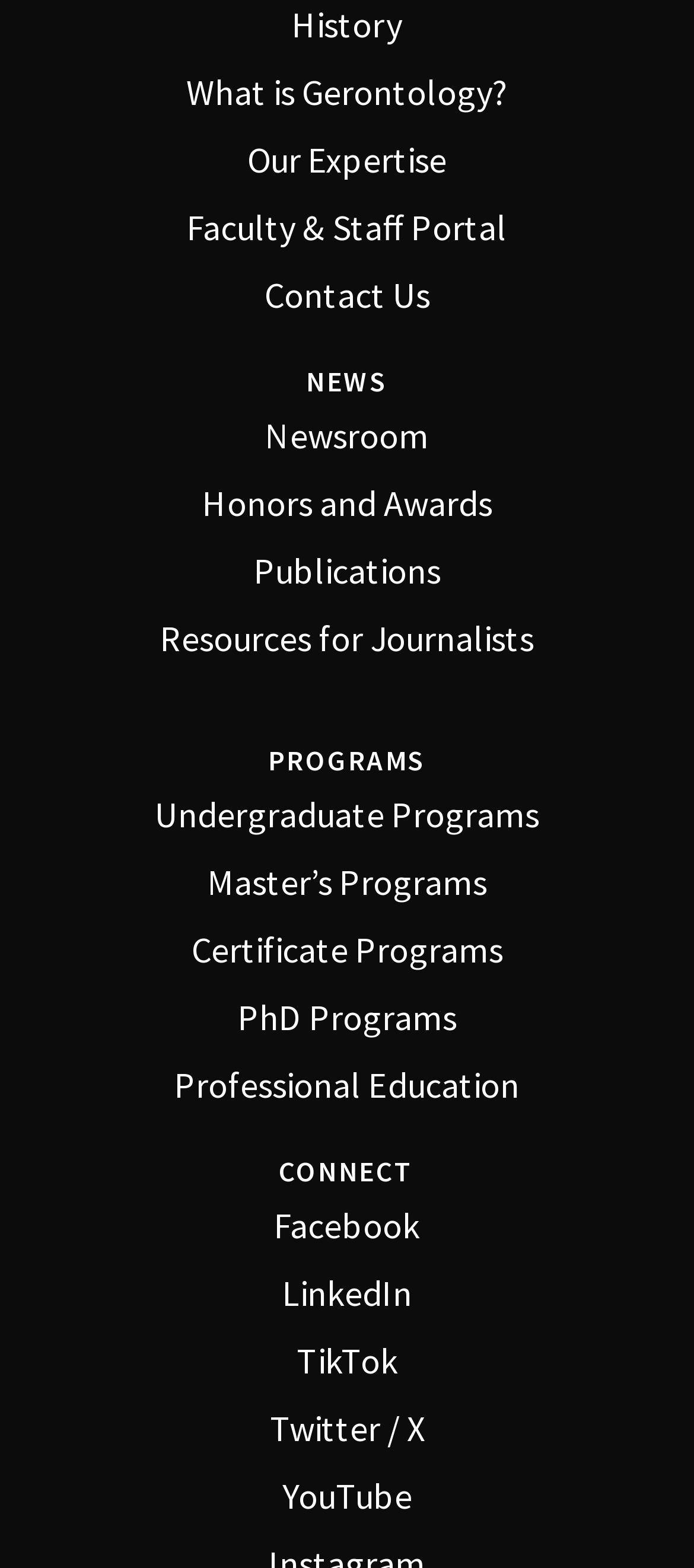Return the bounding box coordinates of the UI element that corresponds to this description: "Faculty & Staff Portal". The coordinates must be given as four float numbers in the range of 0 and 1, [left, top, right, bottom].

[0.06, 0.128, 0.94, 0.162]